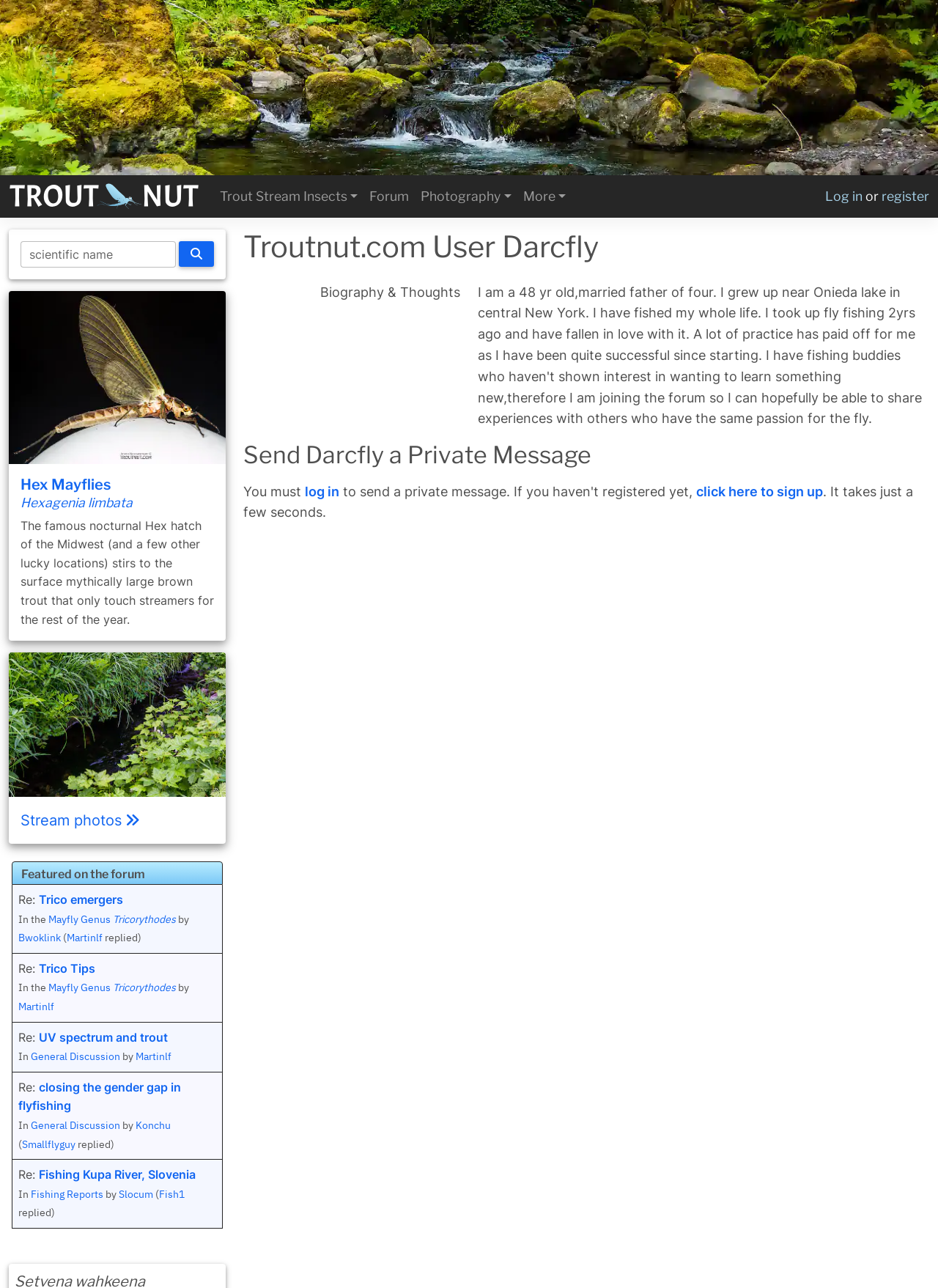Determine the bounding box coordinates of the UI element described by: "Fishing Kupa River, Slovenia".

[0.041, 0.906, 0.209, 0.918]